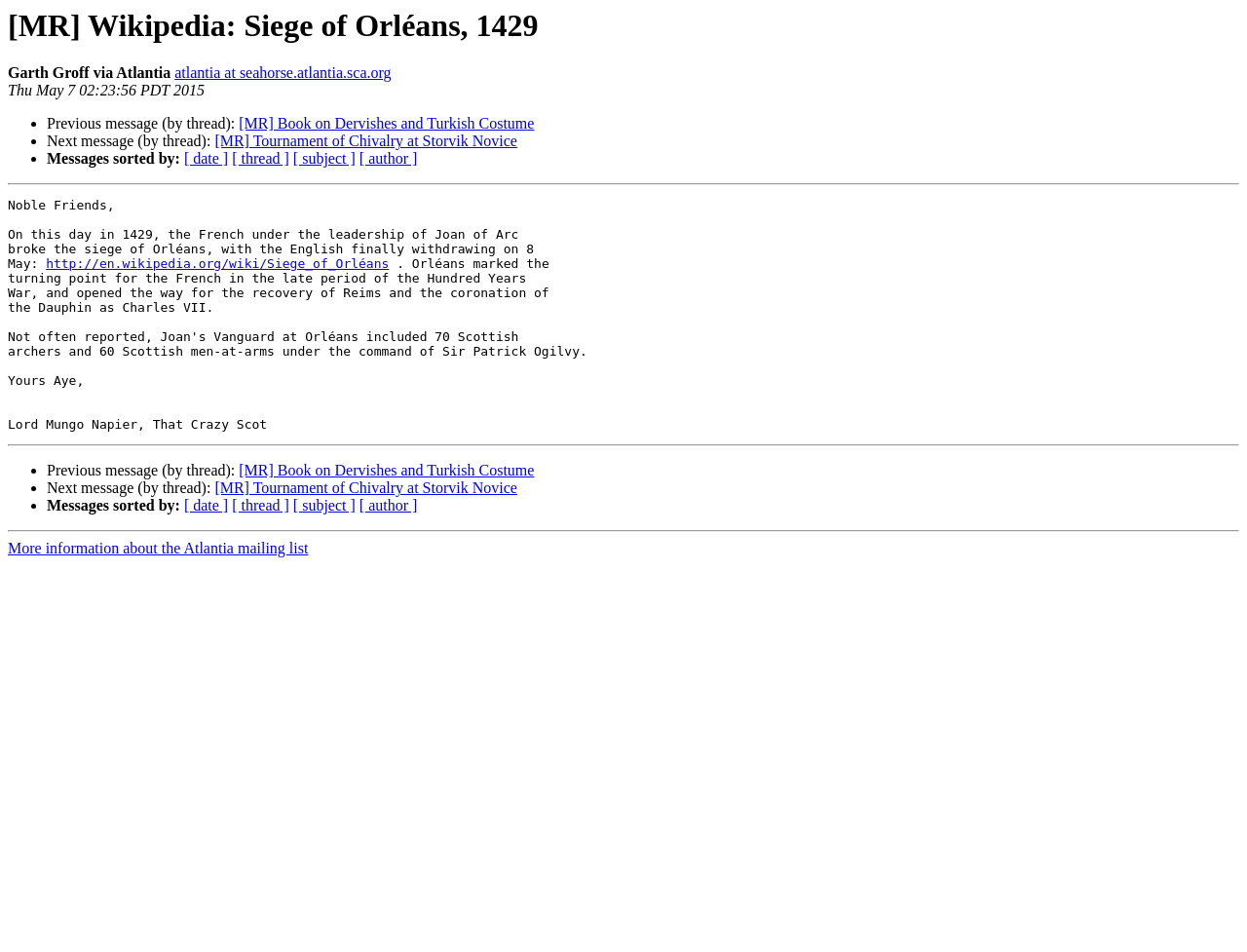Determine the bounding box coordinates of the clickable region to execute the instruction: "Read more about High quality board game markers". The coordinates should be four float numbers between 0 and 1, denoted as [left, top, right, bottom].

None